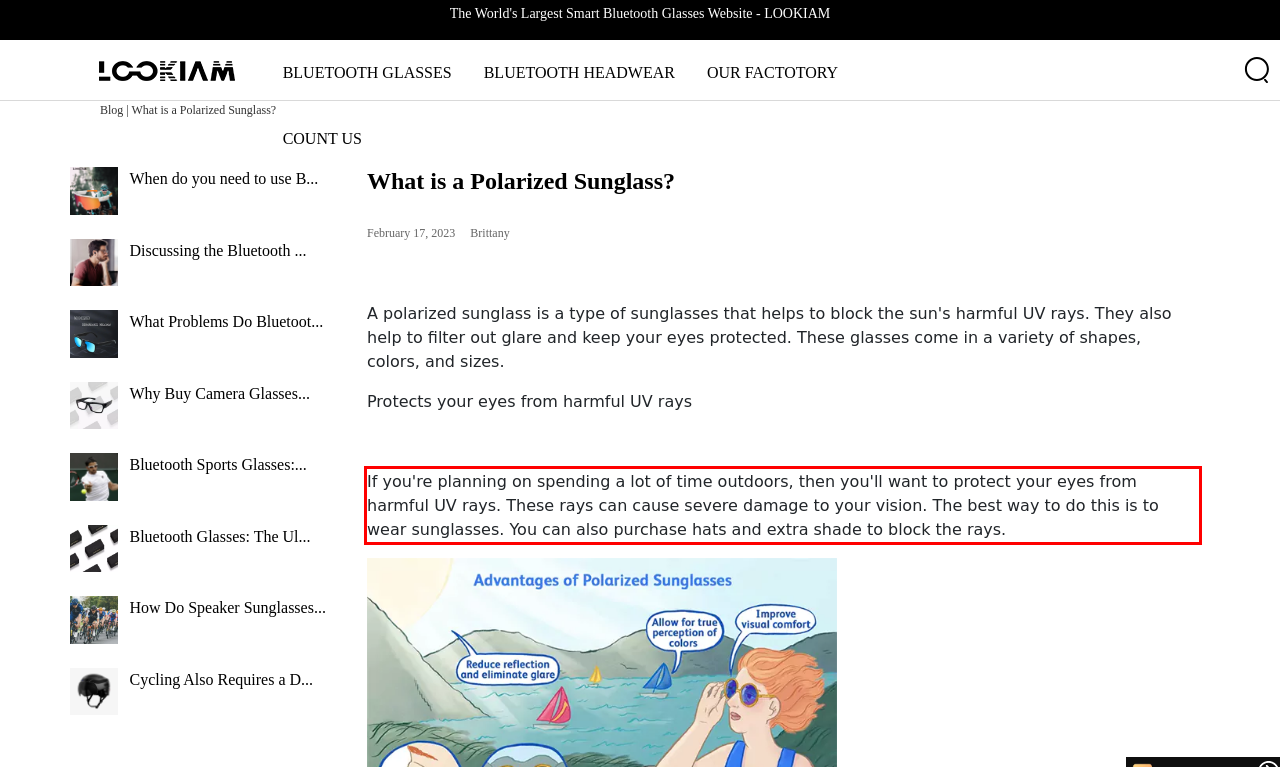Given a webpage screenshot, identify the text inside the red bounding box using OCR and extract it.

If you're planning on spending a lot of time outdoors, then you'll want to protect your eyes from harmful UV rays. These rays can cause severe damage to your vision. The best way to do this is to wear sunglasses. You can also purchase hats and extra shade to block the rays.